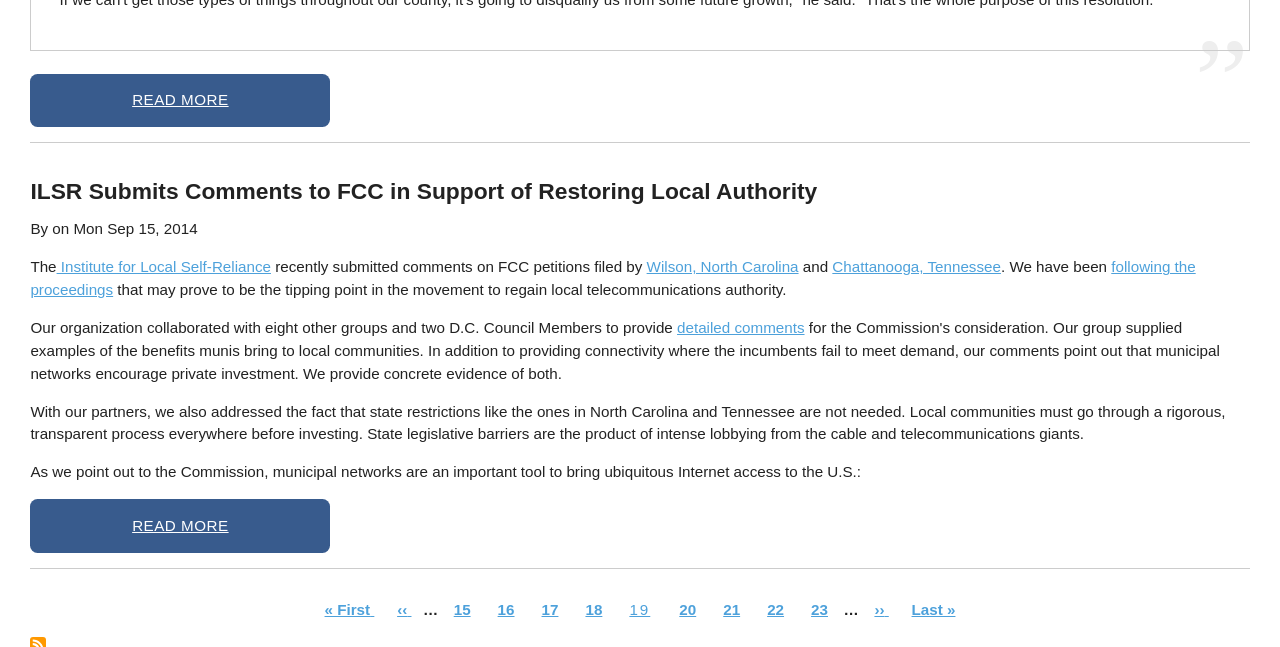Pinpoint the bounding box coordinates of the area that must be clicked to complete this instruction: "Go to page 20".

[0.522, 0.917, 0.553, 0.967]